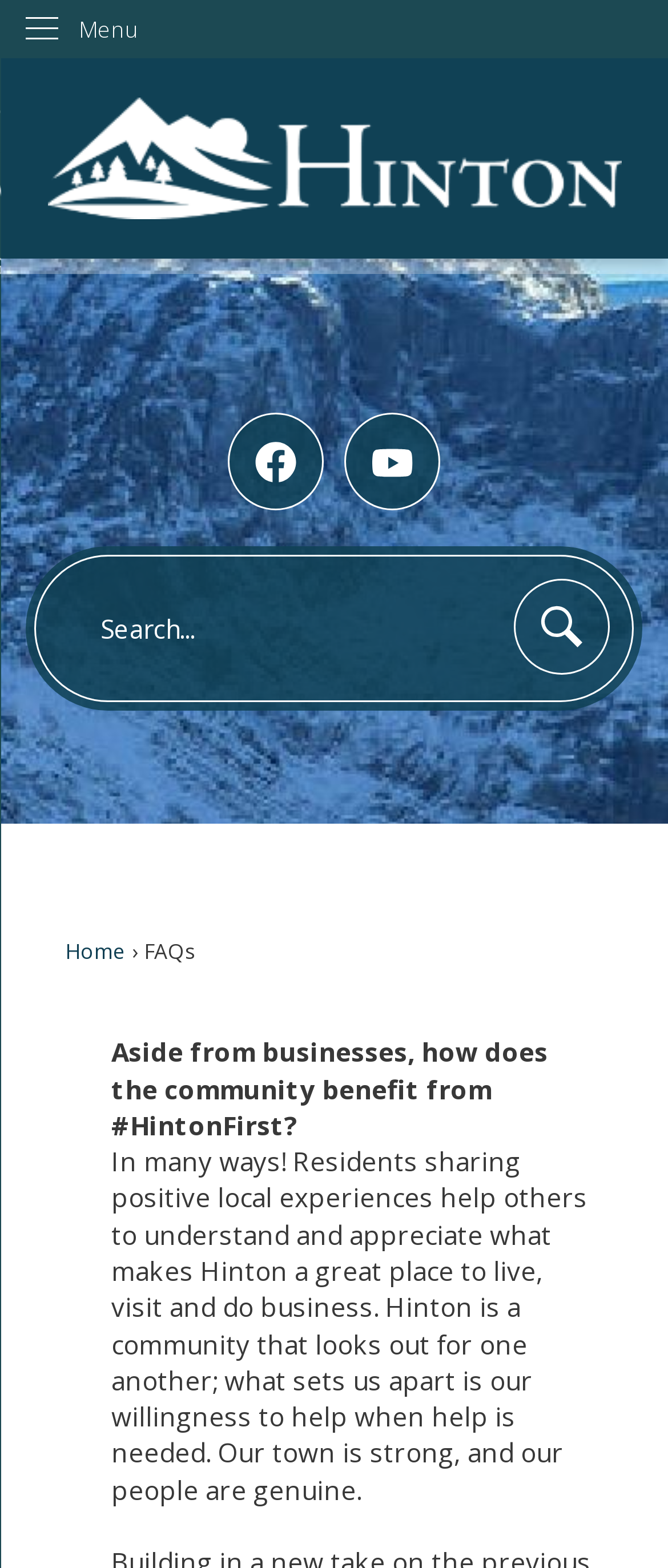What is the benefit of residents sharing positive local experiences?
Using the image provided, answer with just one word or phrase.

To understand and appreciate Hinton